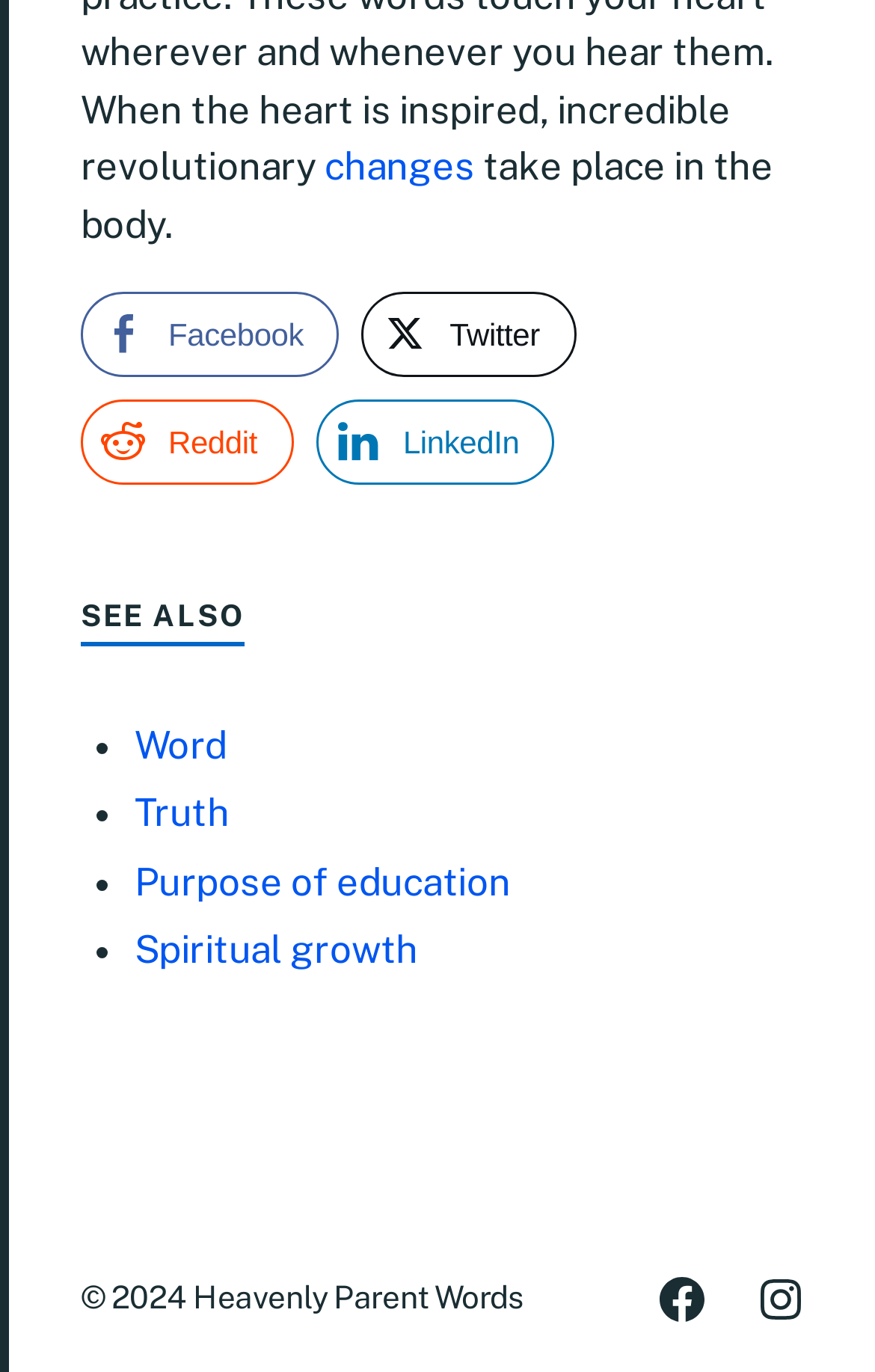What is the copyright year?
Please answer the question with as much detail and depth as you can.

I looked at the bottom of the webpage and found the copyright information, which indicates that the copyright year is 2024.